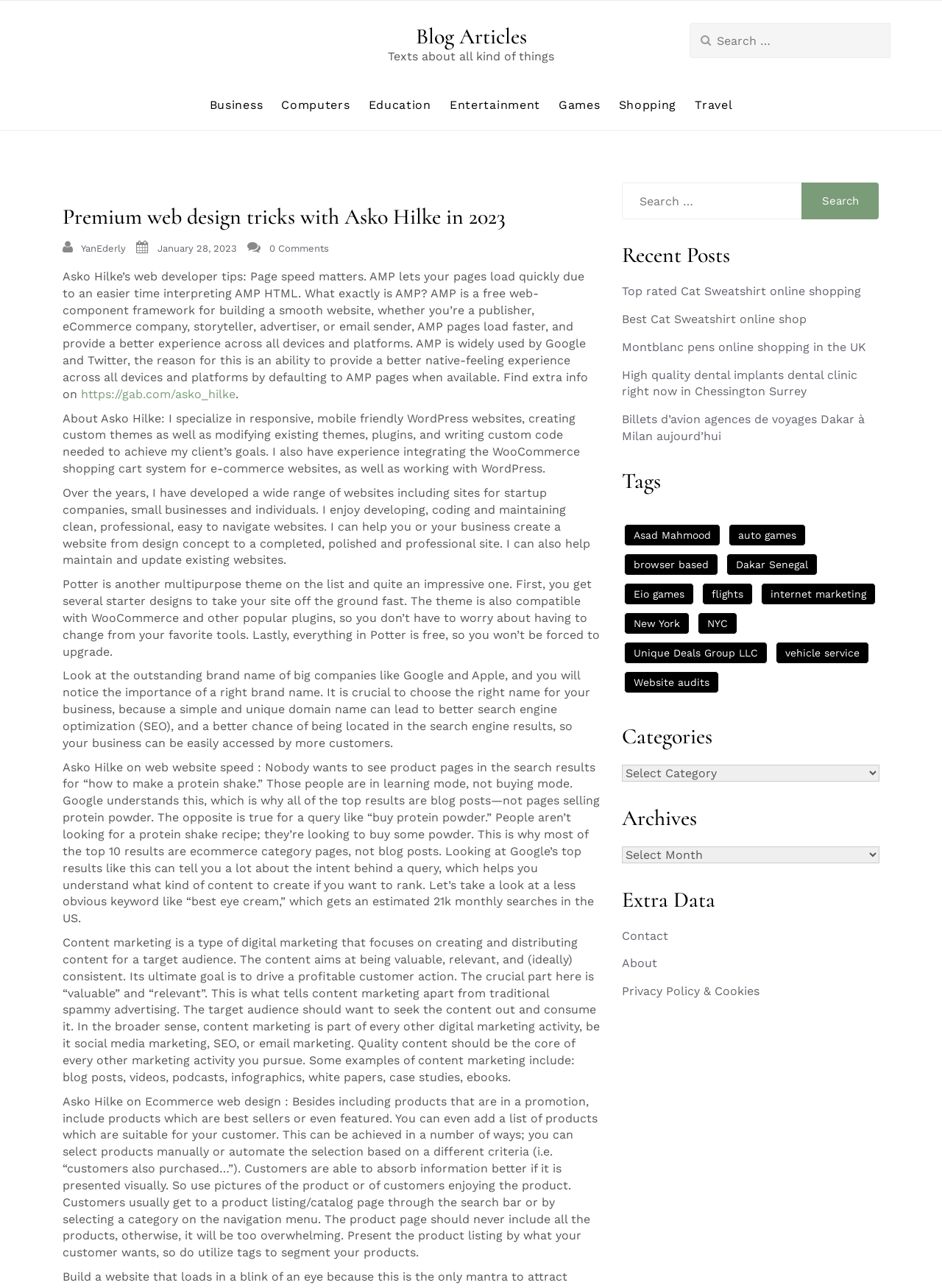Find the bounding box coordinates of the clickable element required to execute the following instruction: "Check the recent posts". Provide the coordinates as four float numbers between 0 and 1, i.e., [left, top, right, bottom].

[0.66, 0.187, 0.934, 0.22]